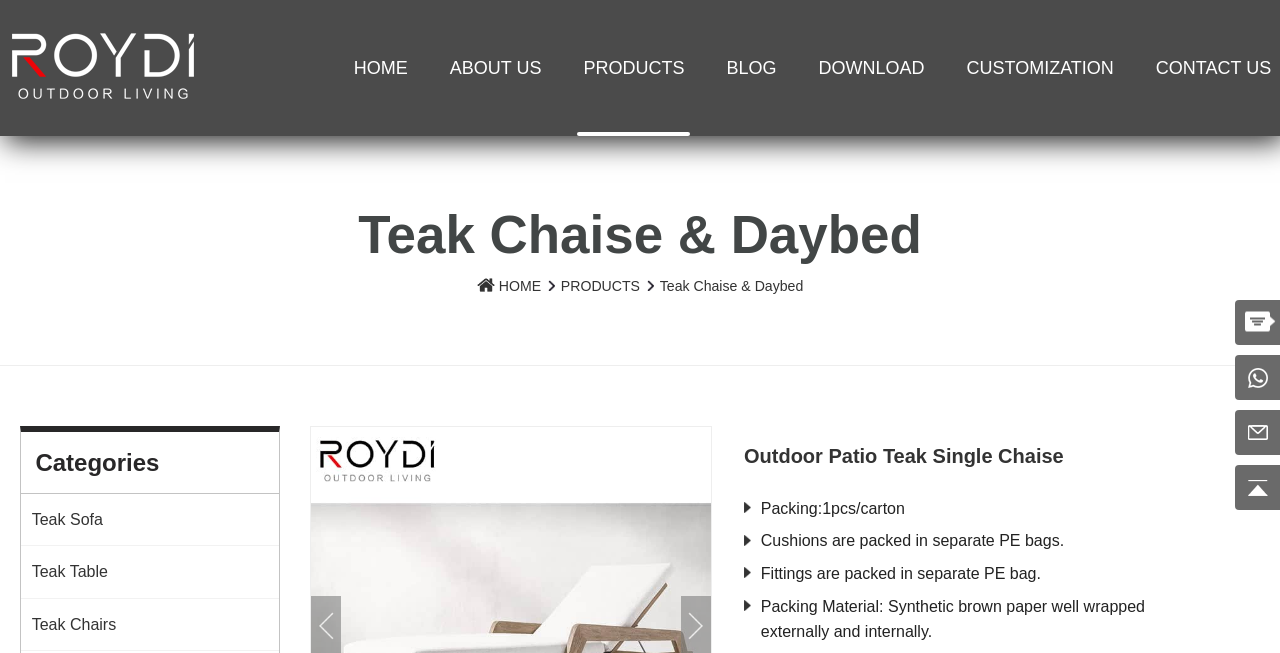Please respond to the question using a single word or phrase:
How many navigation links are at the top of the webpage?

7